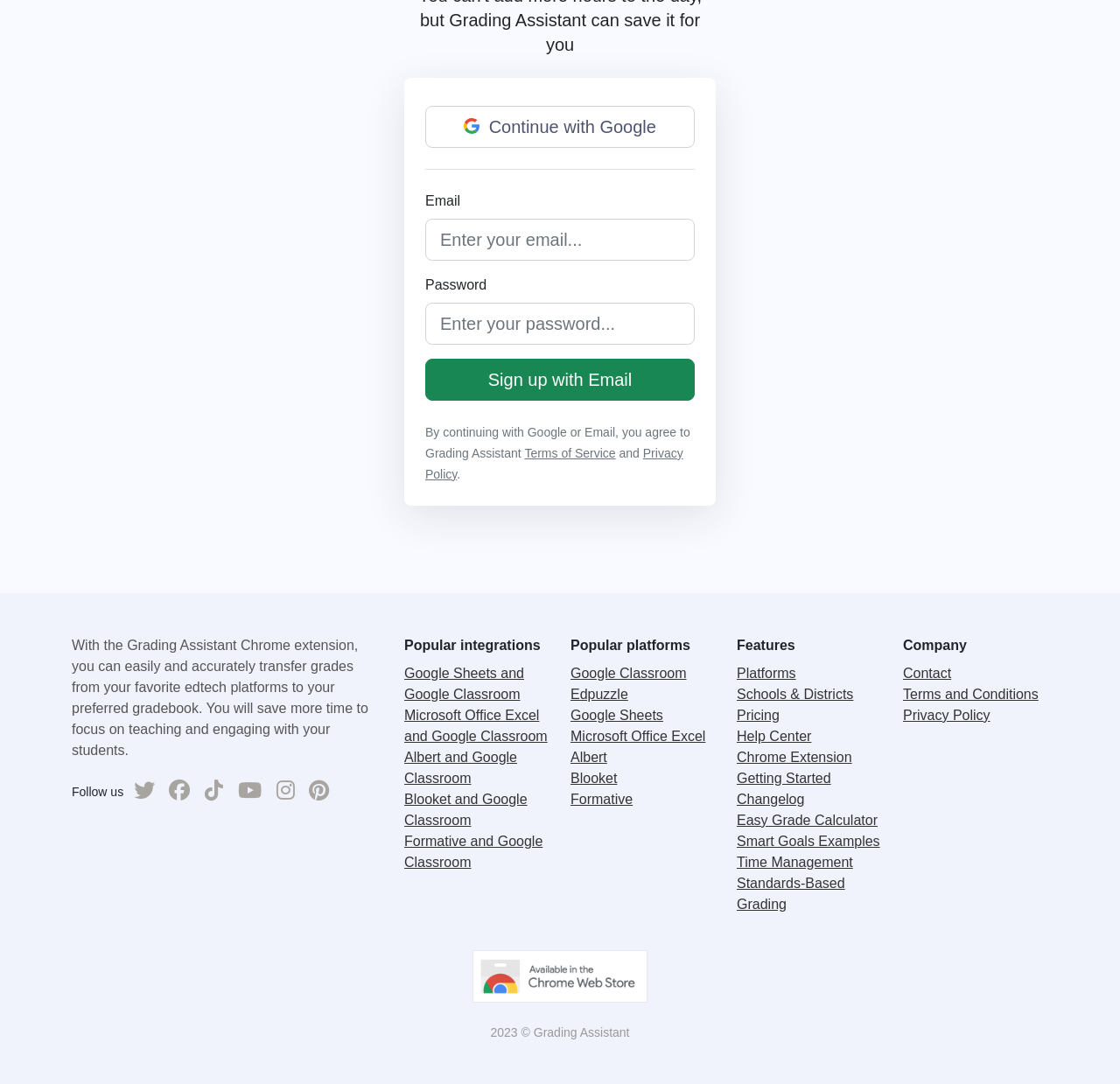Could you provide the bounding box coordinates for the portion of the screen to click to complete this instruction: "Visit the Department of Obstetrics, Gynecology and Reproductive Health"?

None